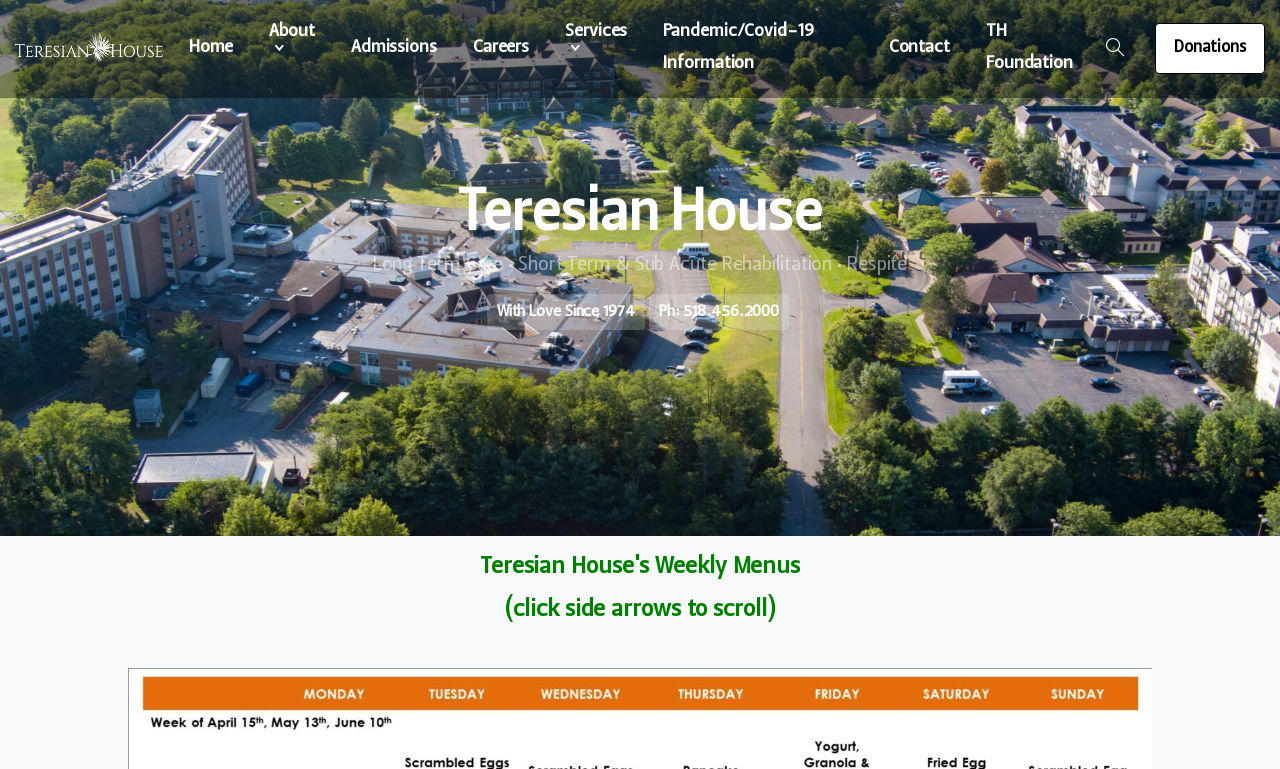Please find the bounding box coordinates for the clickable element needed to perform this instruction: "learn about Teresian House".

[0.012, 0.037, 0.127, 0.089]